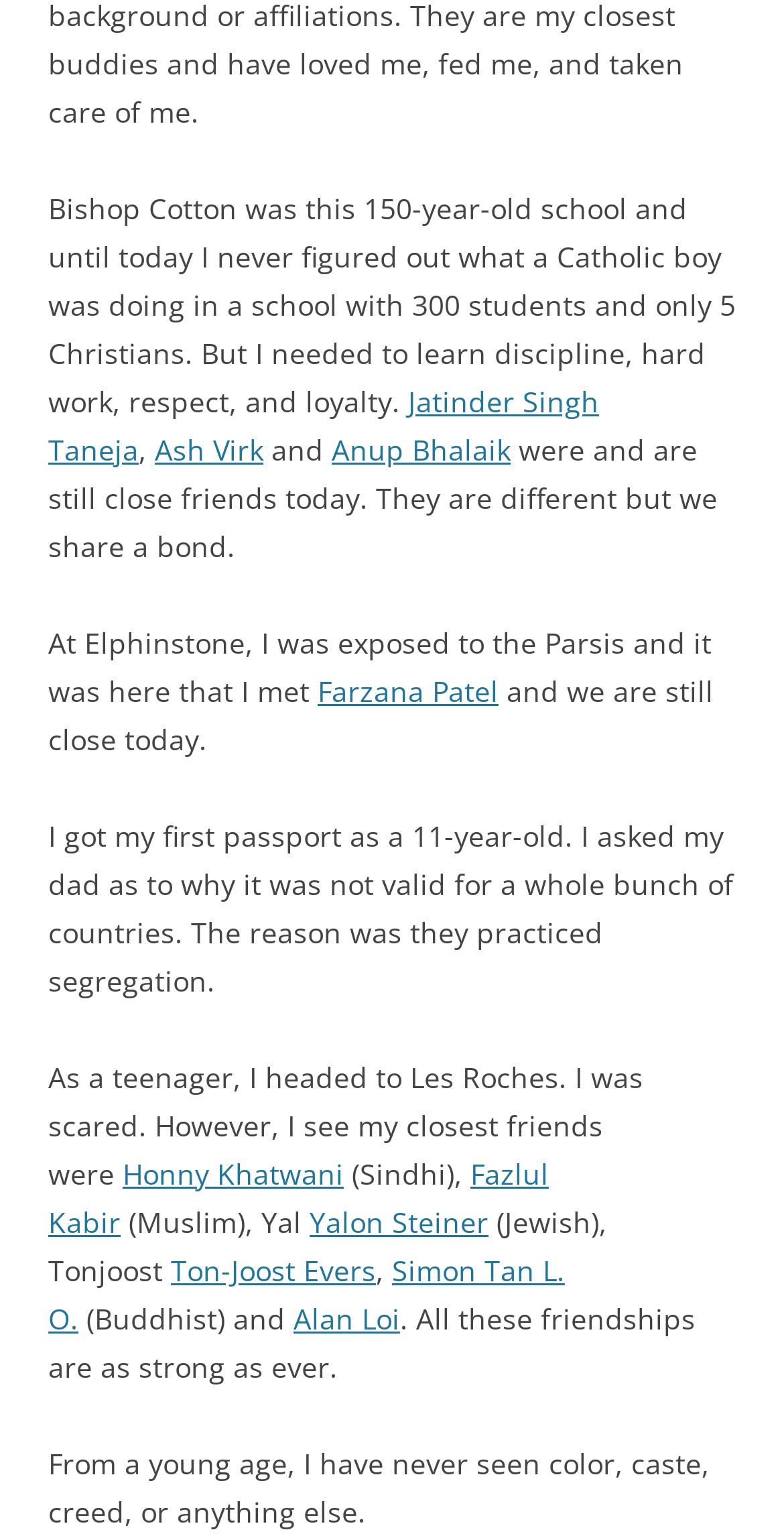Using the format (top-left x, top-left y, bottom-right x, bottom-right y), and given the element description, identify the bounding box coordinates within the screenshot: Jatinder Singh Taneja

[0.062, 0.249, 0.764, 0.305]